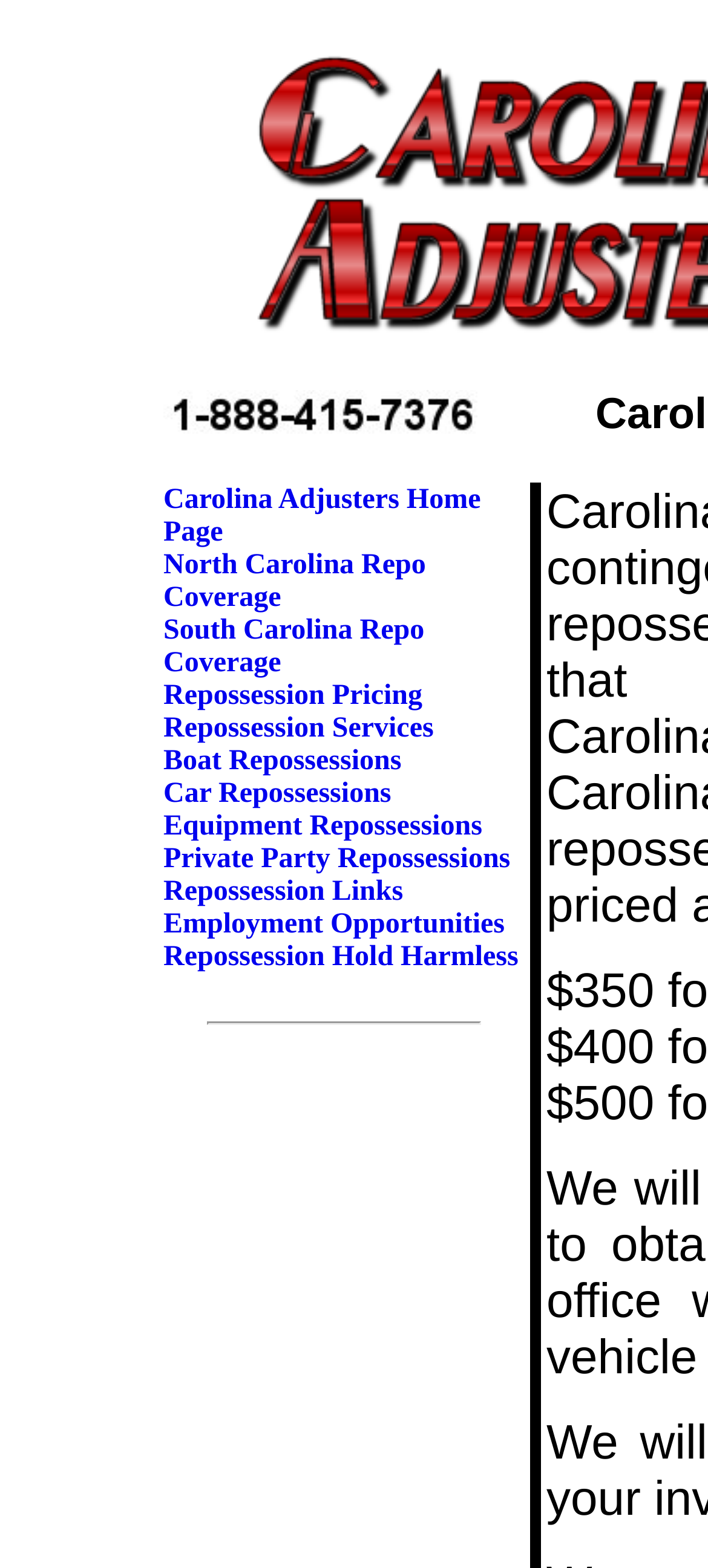Could you highlight the region that needs to be clicked to execute the instruction: "Check Employment Opportunities"?

[0.231, 0.58, 0.713, 0.599]